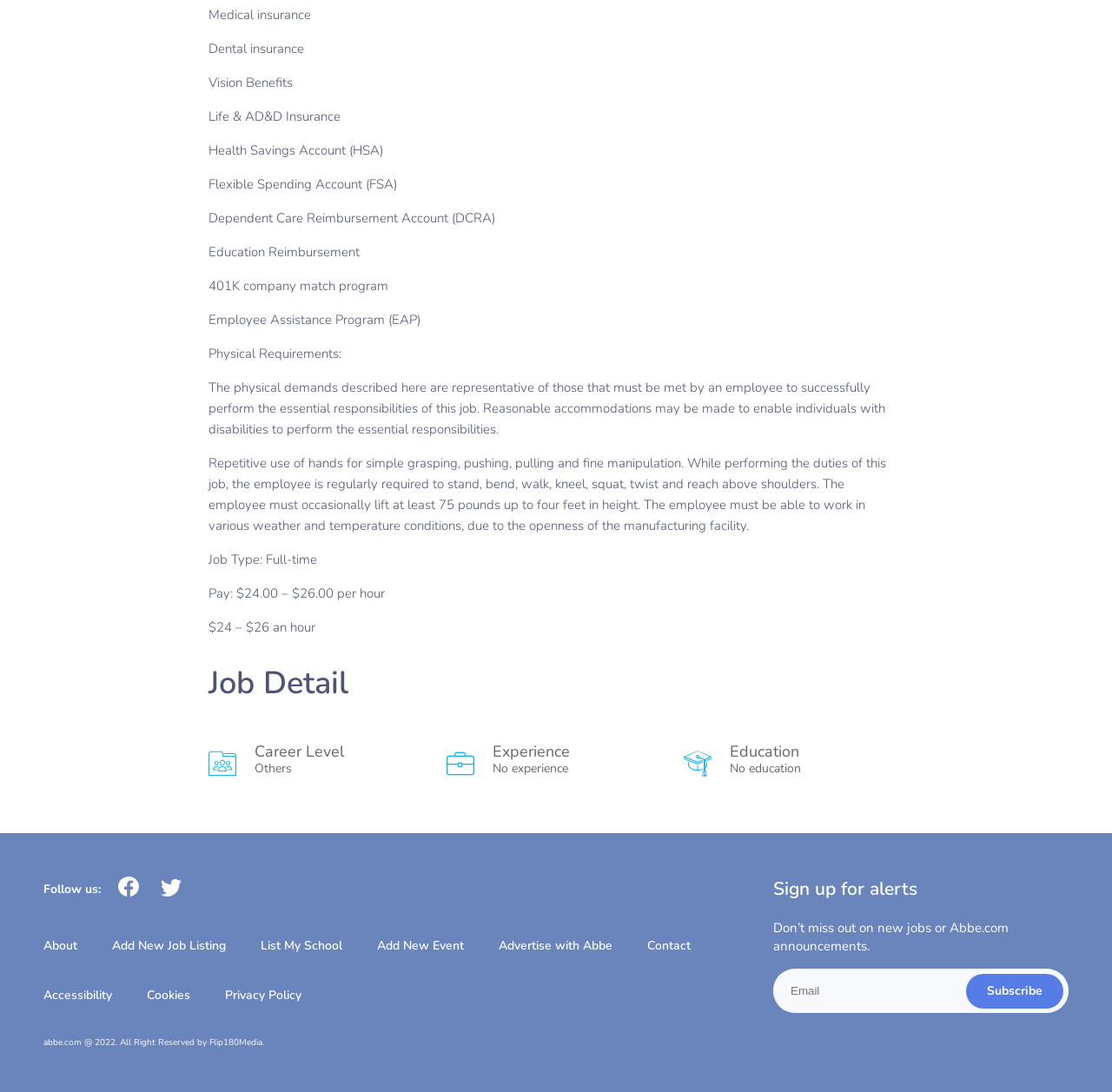Identify the bounding box coordinates of the section to be clicked to complete the task described by the following instruction: "Enter email address". The coordinates should be four float numbers between 0 and 1, formatted as [left, top, right, bottom].

[0.695, 0.887, 0.961, 0.928]